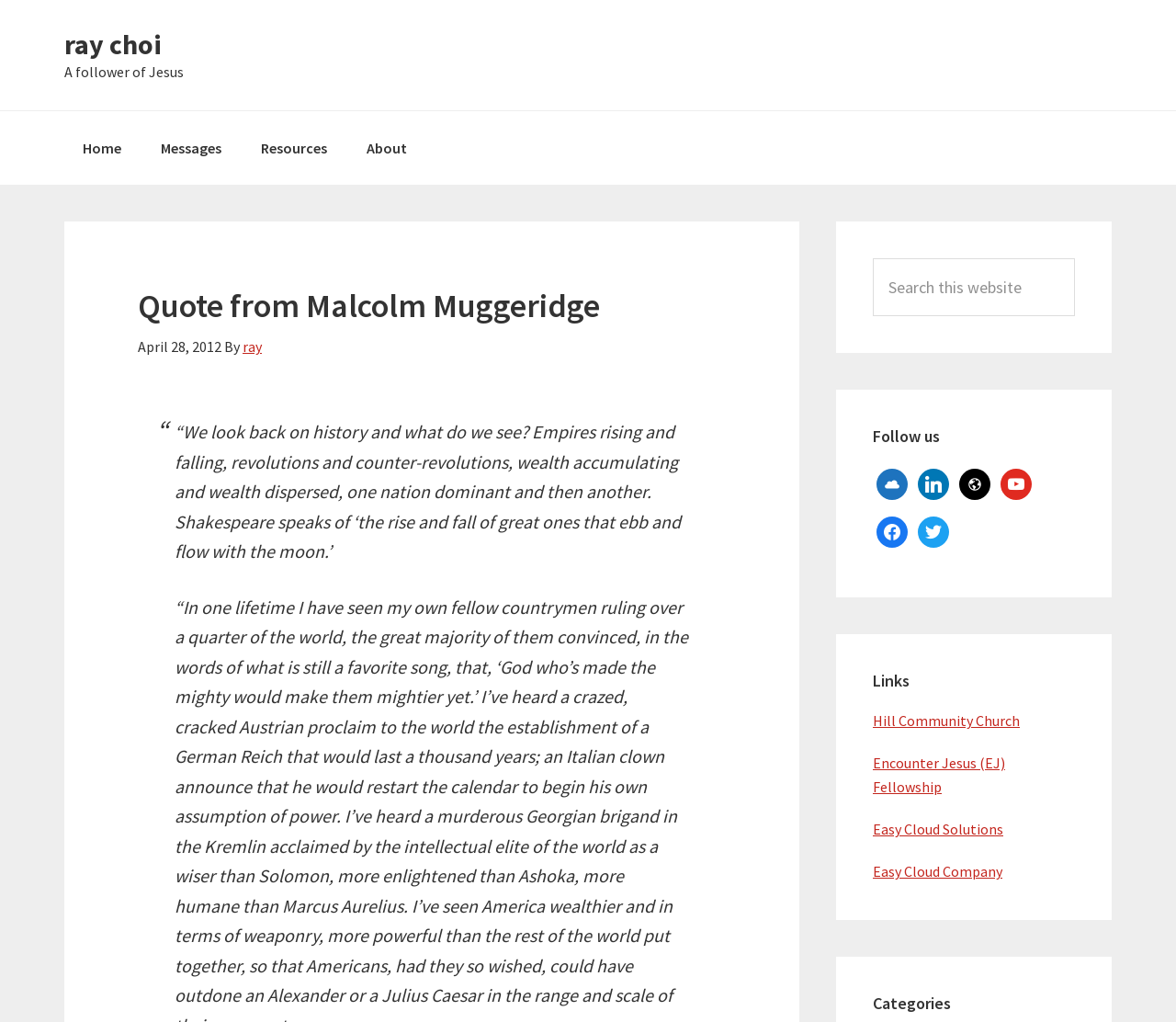What social media platforms can you follow the website on?
Please answer the question with a single word or phrase, referencing the image.

facebook, twitter, youtube, linkedin, cloud